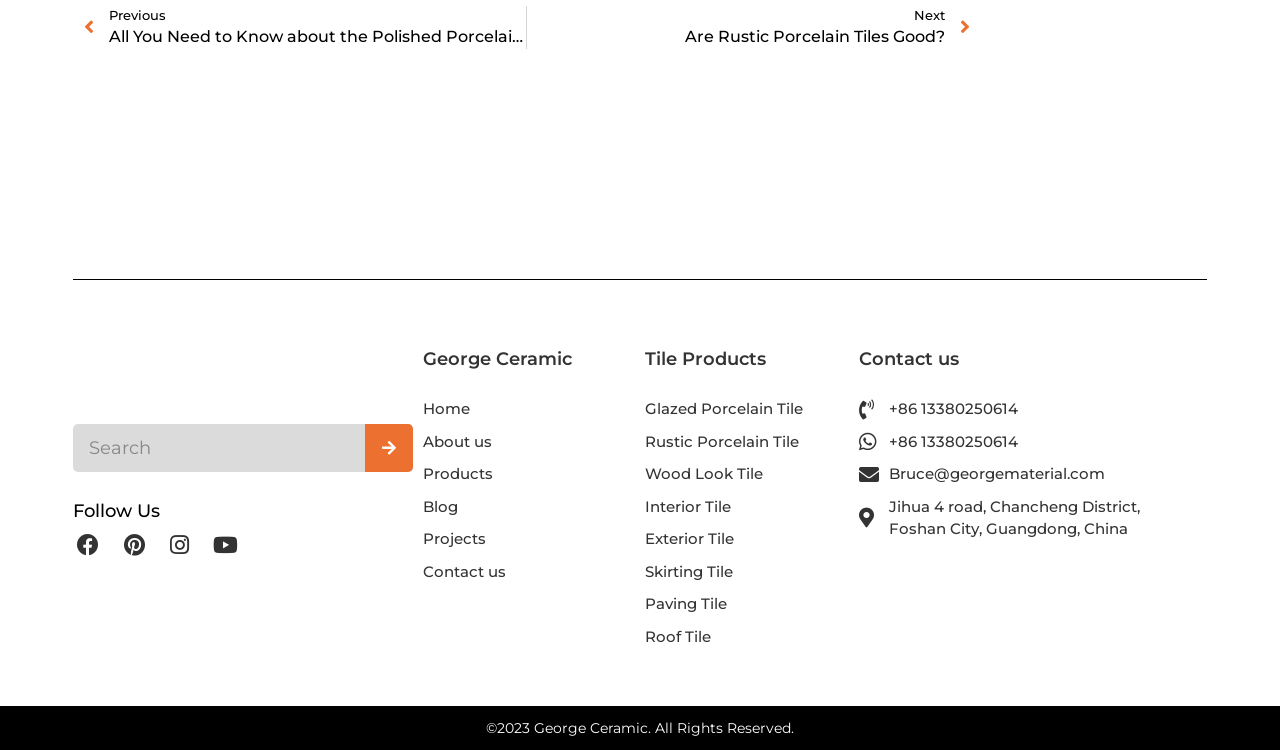Extract the bounding box coordinates of the UI element described by: "Rustic Porcelain Tile". The coordinates should include four float numbers ranging from 0 to 1, e.g., [left, top, right, bottom].

[0.504, 0.575, 0.655, 0.605]